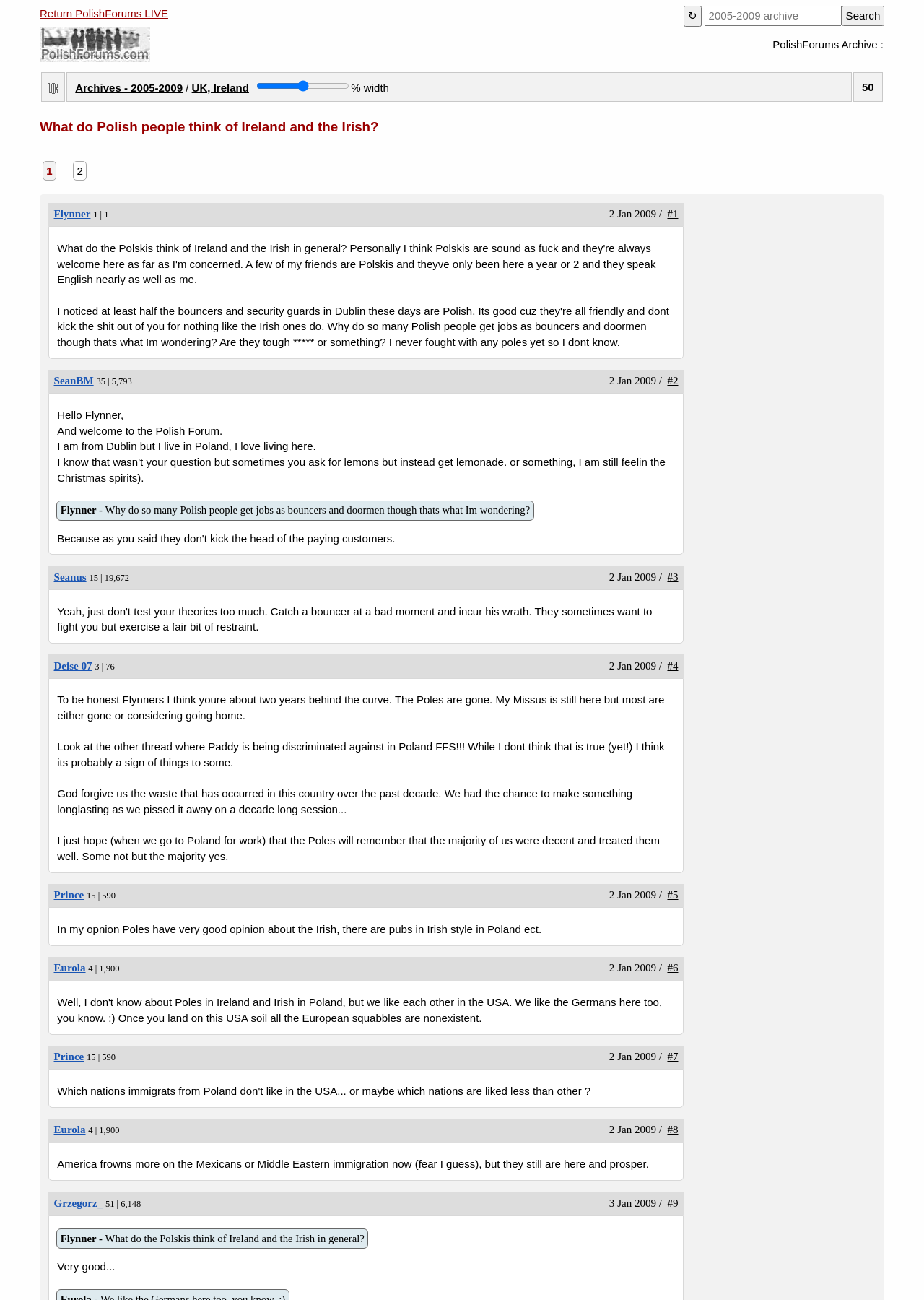Extract the main headline from the webpage and generate its text.

What do Polish people think of Ireland and the Irish?